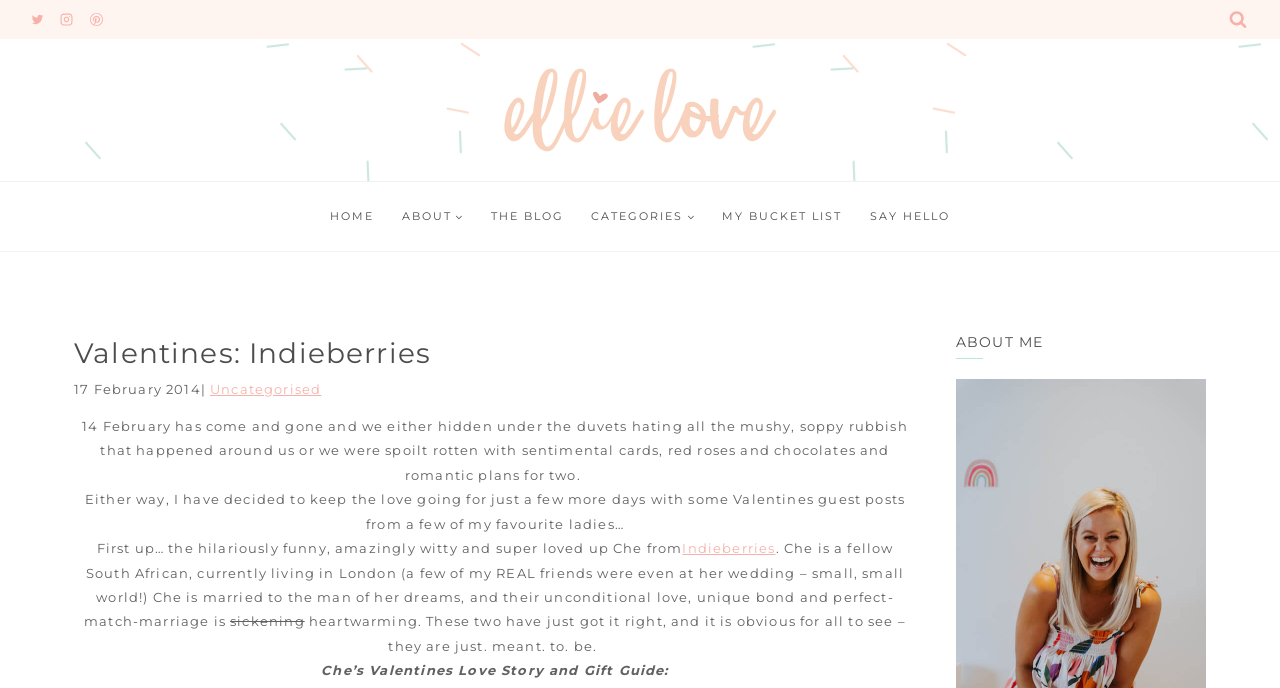Please determine the bounding box coordinates of the element to click in order to execute the following instruction: "Visit Twitter". The coordinates should be four float numbers between 0 and 1, specified as [left, top, right, bottom].

[0.019, 0.009, 0.039, 0.047]